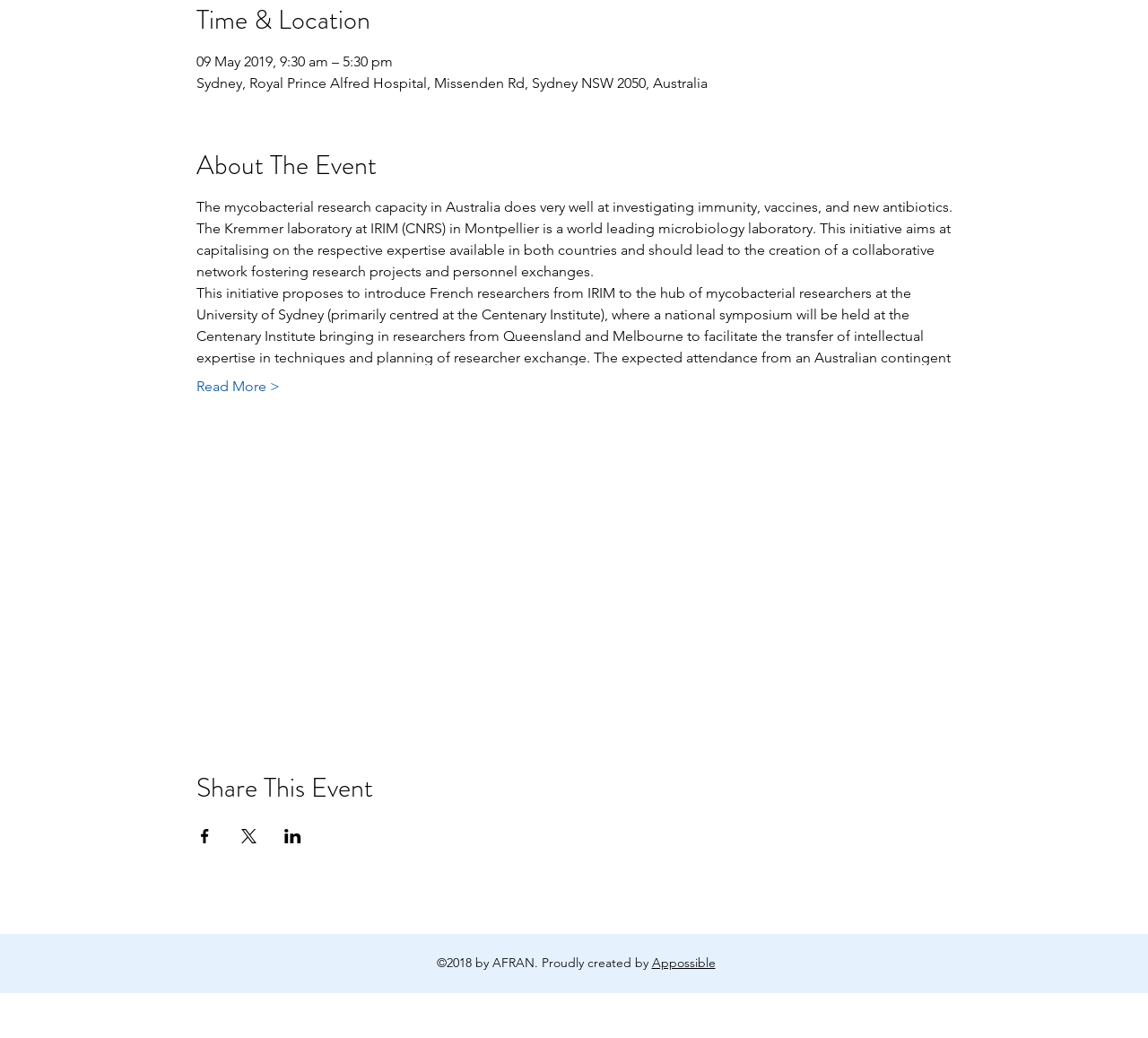Identify the bounding box coordinates for the element that needs to be clicked to fulfill this instruction: "View event details". Provide the coordinates in the format of four float numbers between 0 and 1: [left, top, right, bottom].

[0.171, 0.362, 0.243, 0.383]